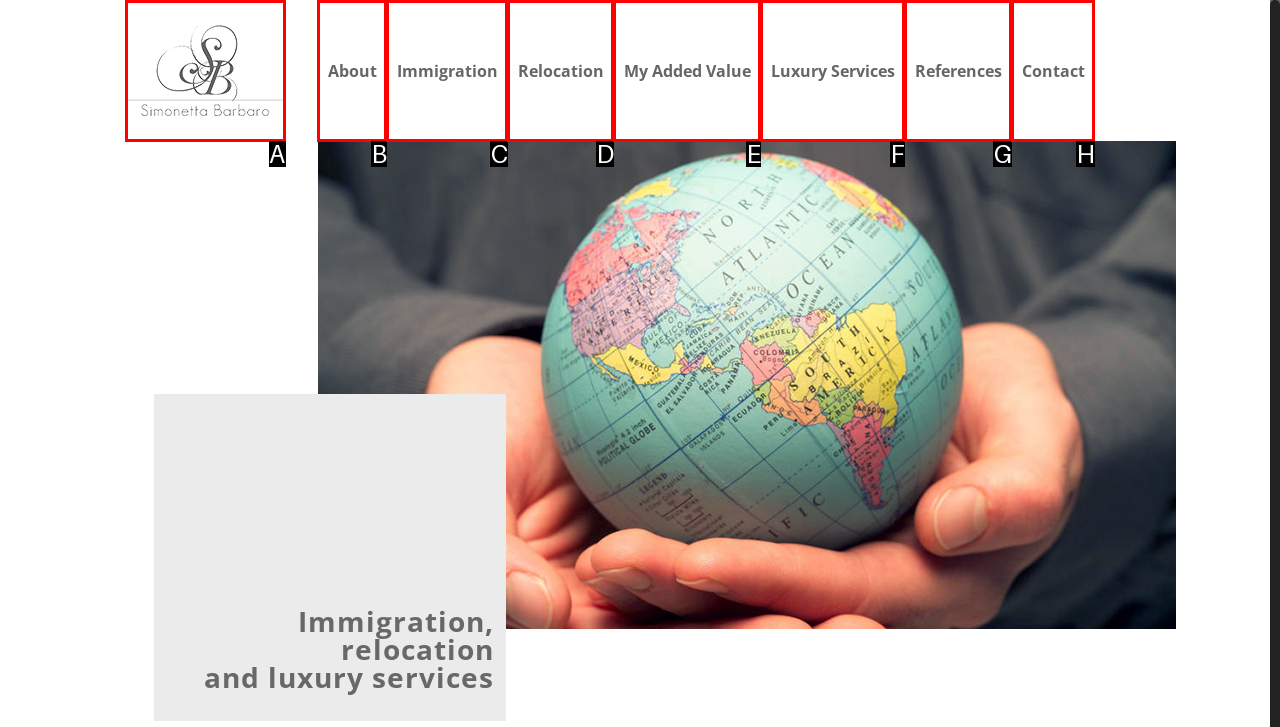Point out the UI element to be clicked for this instruction: Click the logo. Provide the answer as the letter of the chosen element.

A